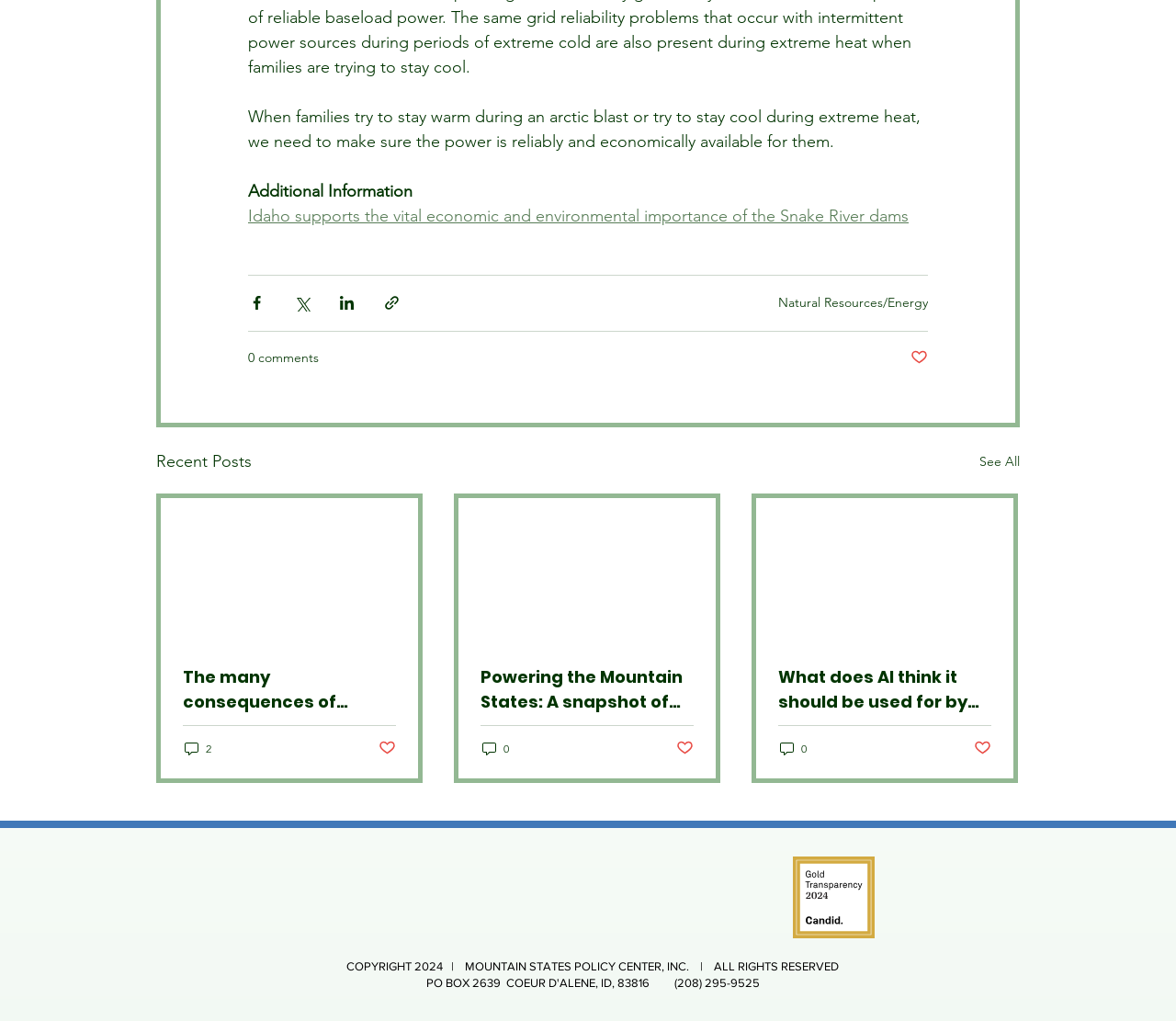What is the purpose of the 'See All' link? Analyze the screenshot and reply with just one word or a short phrase.

View more posts